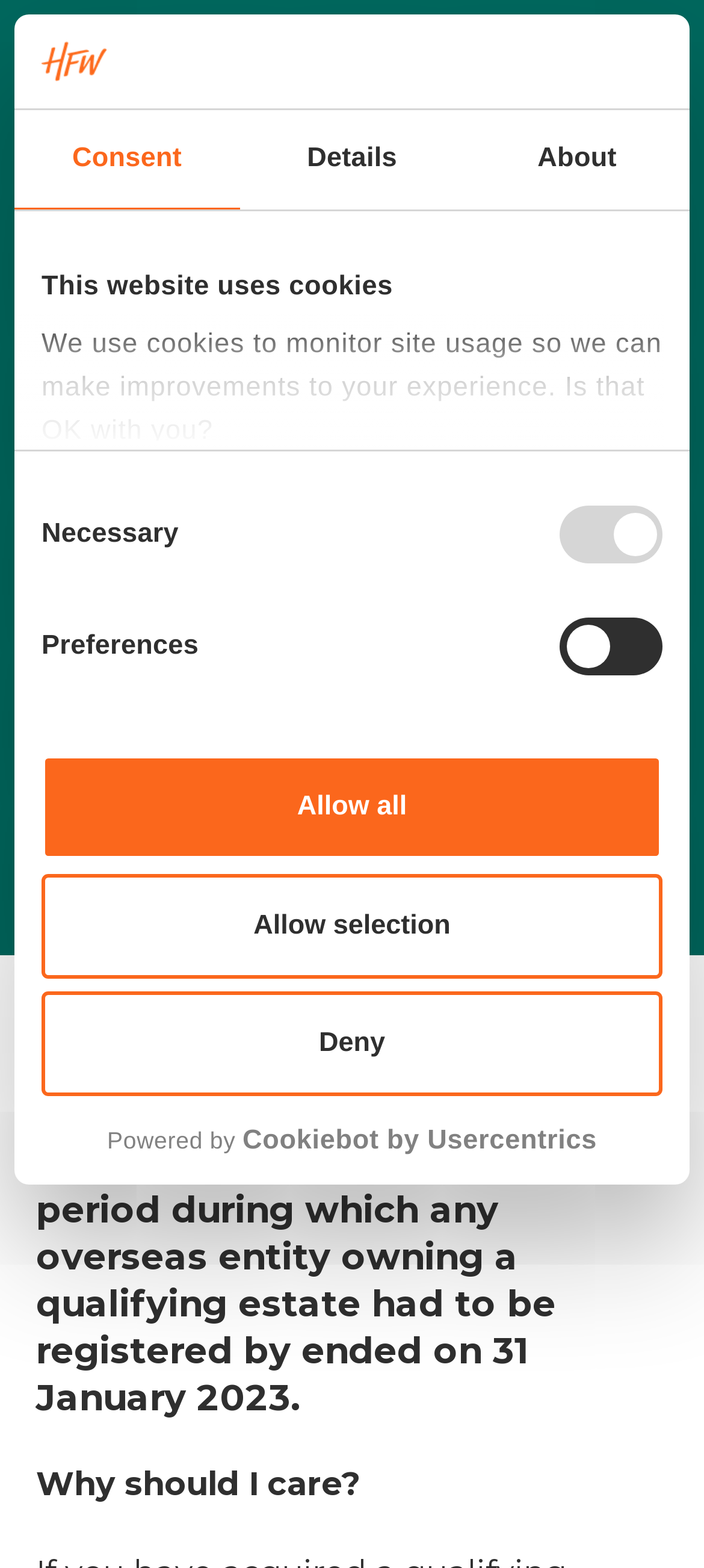Identify the bounding box coordinates of the area you need to click to perform the following instruction: "Open the mobile menu".

[0.897, 0.031, 0.949, 0.054]